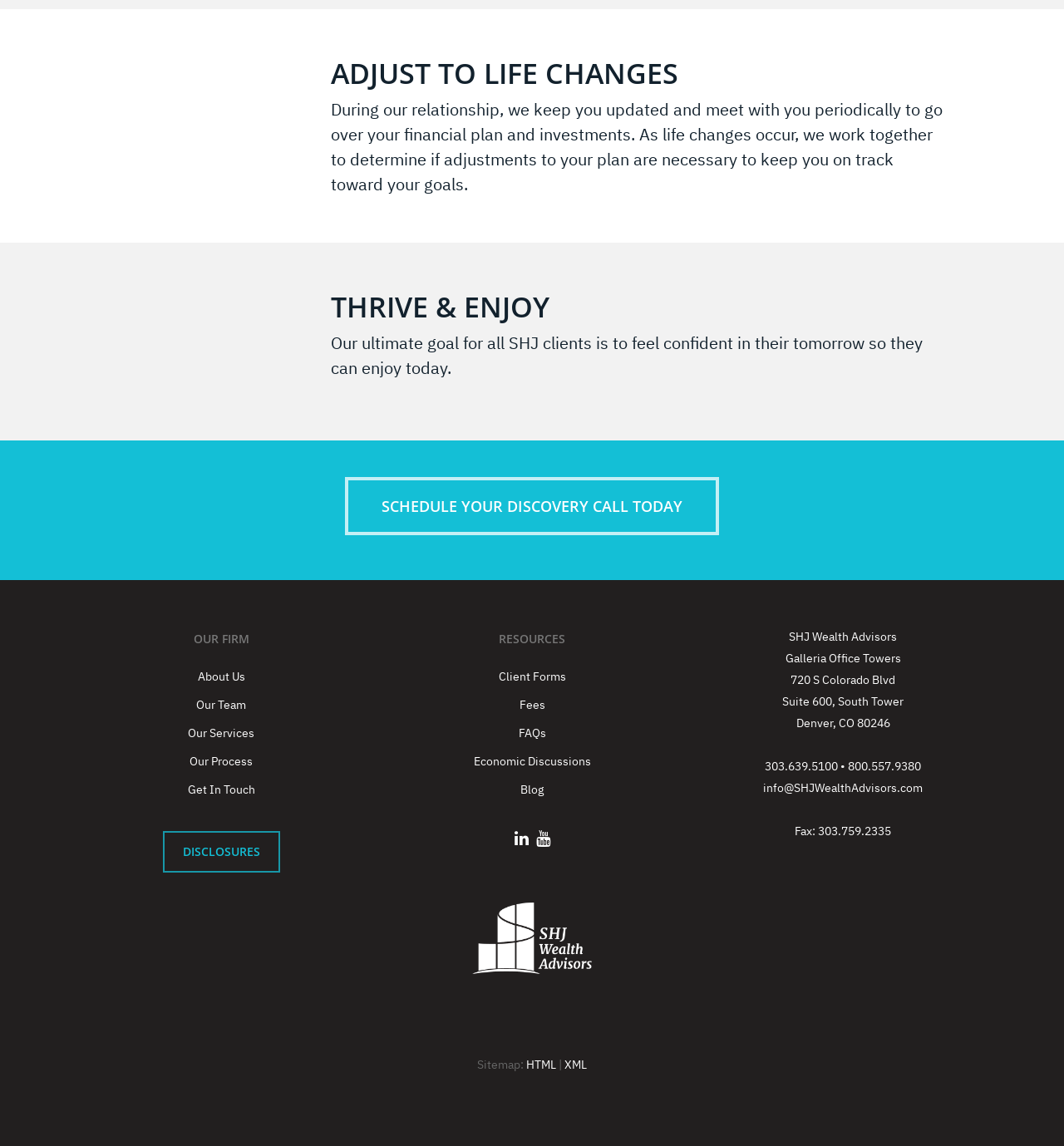Locate the bounding box coordinates of the item that should be clicked to fulfill the instruction: "Get in touch".

[0.07, 0.679, 0.345, 0.698]